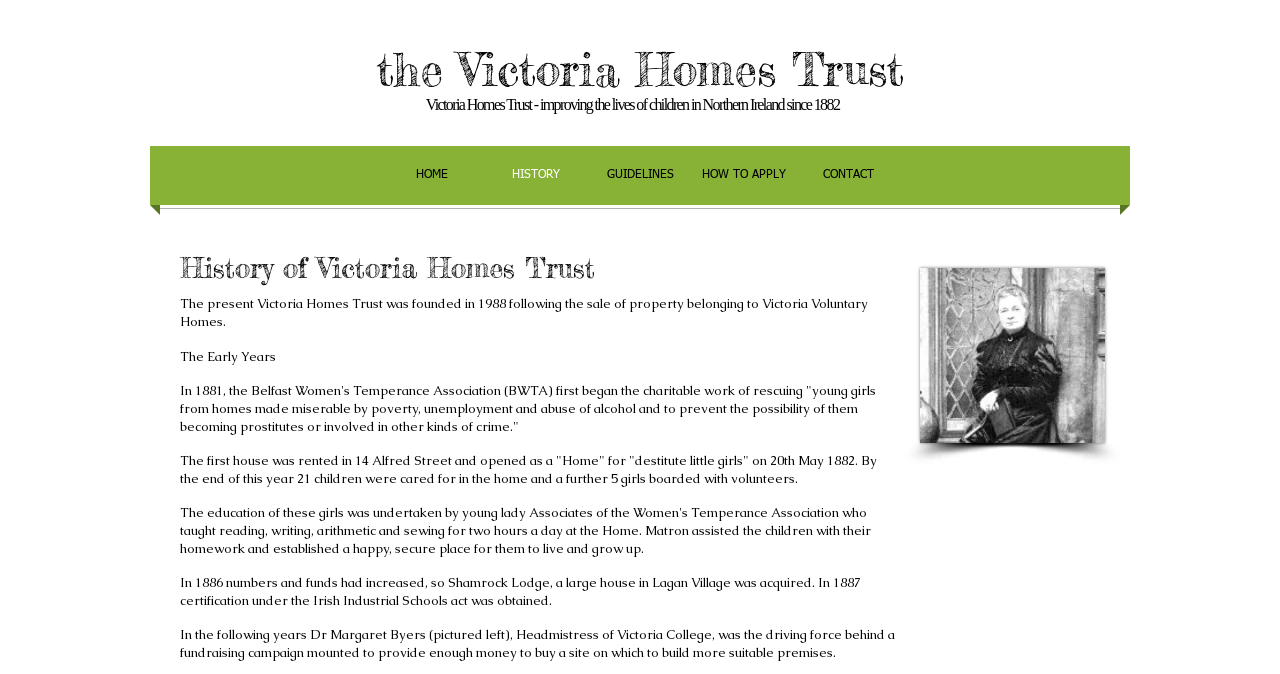Please examine the image and answer the question with a detailed explanation:
What is the name of the trust?

The question asks for the name of the trust, which can be found in the heading 'the Victoria Homes Trust' at the top of the webpage.